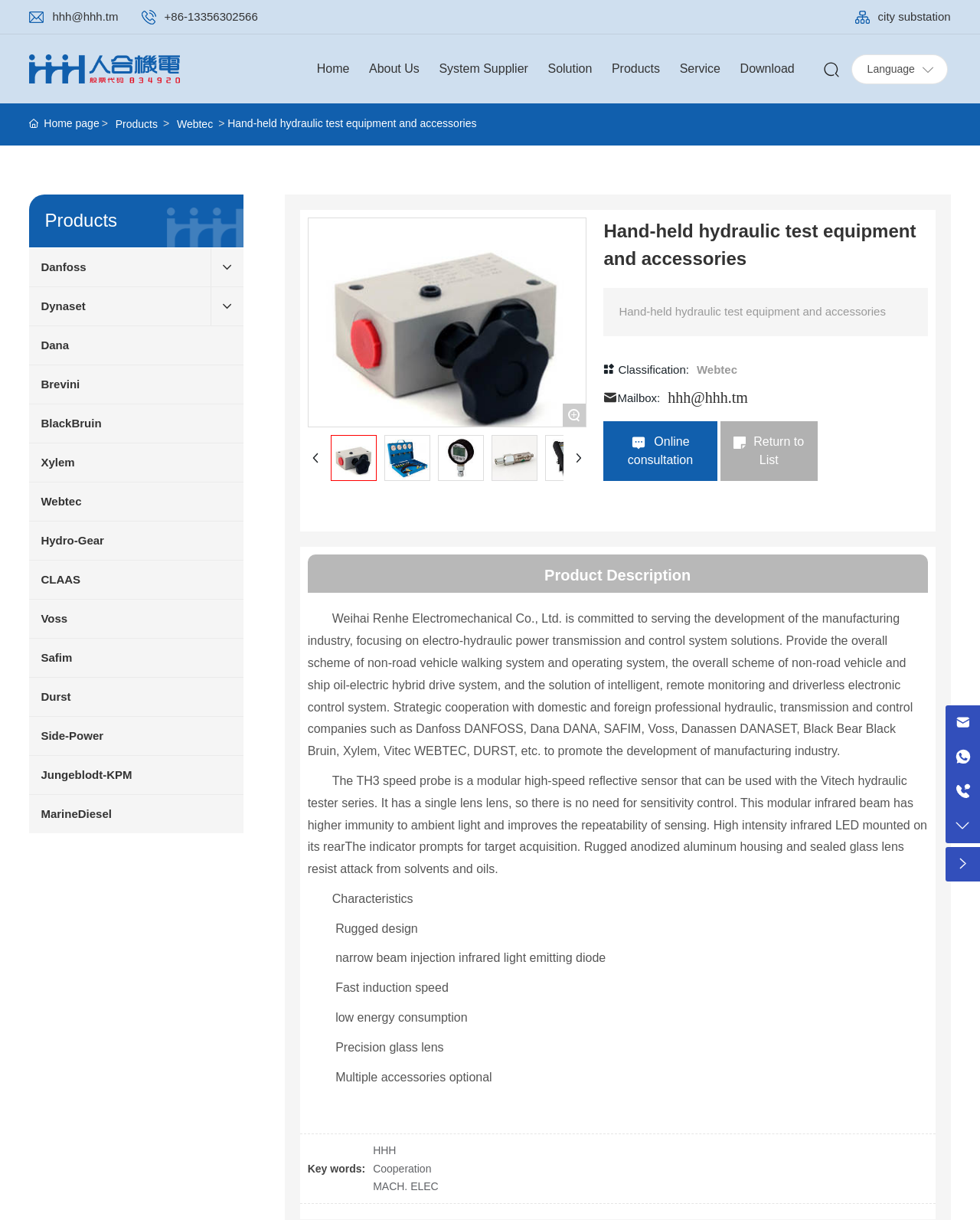What is the company's focus? Please answer the question using a single word or phrase based on the image.

Electro-hydraulic power transmission and control system solutions